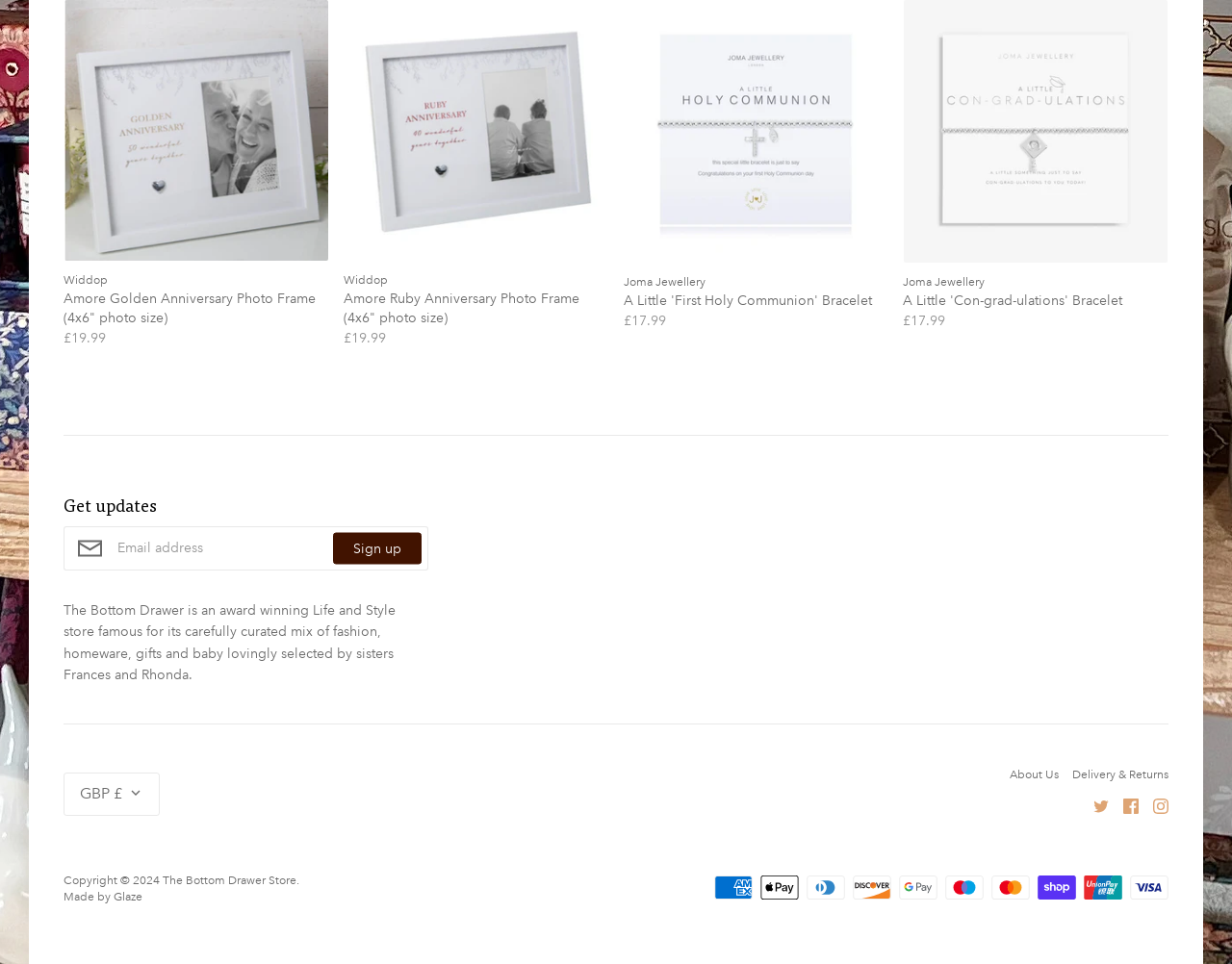Look at the image and write a detailed answer to the question: 
What currencies are available?

The available currency can be found in the button element with the description 'GBP £'. This button is located in the footer section of the page, under the 'Currency' heading.